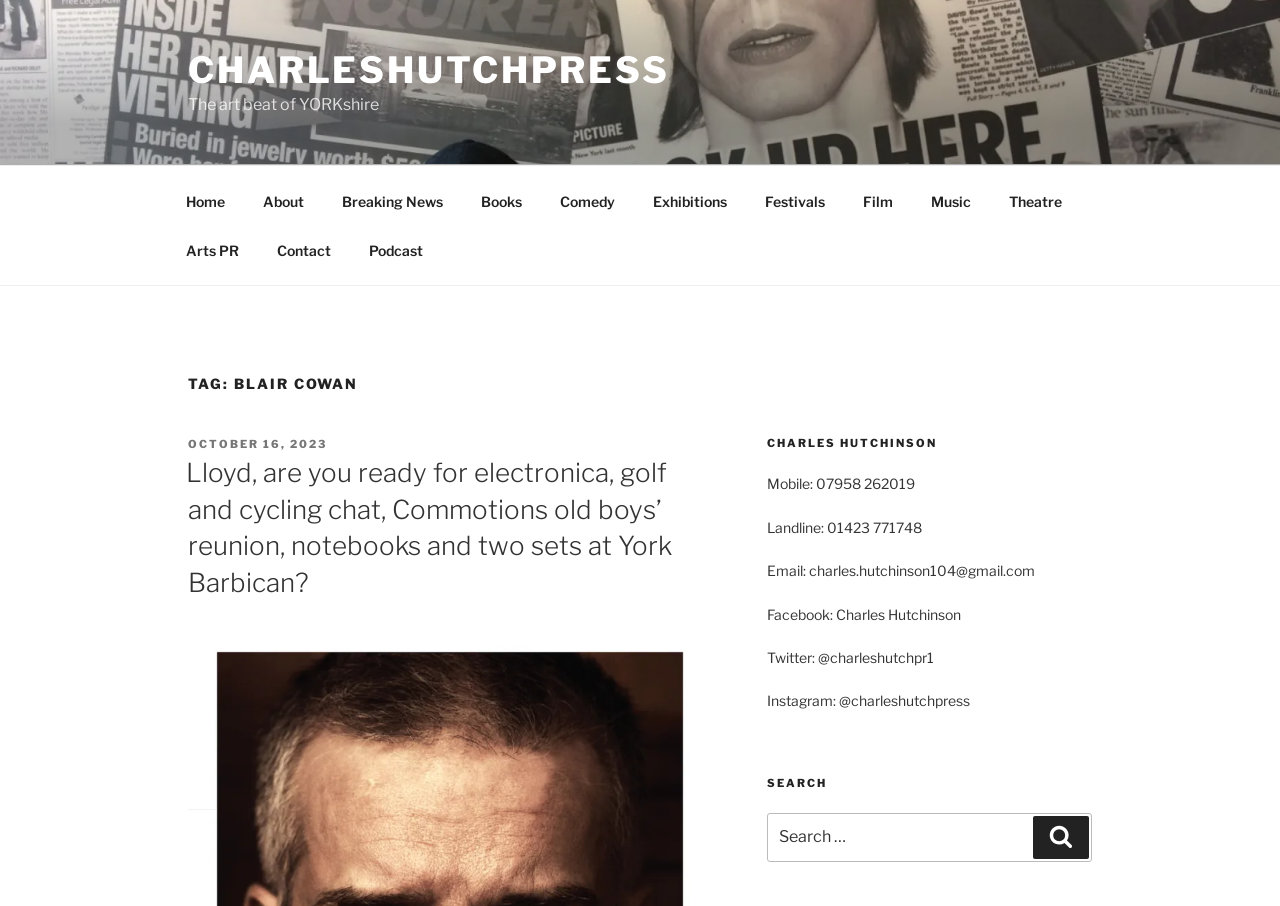What is the purpose of the search box?
Please answer the question as detailed as possible based on the image.

The search box can be found in the 'SEARCH' section of the webpage, which suggests that its purpose is to allow users to search for specific content within the website. The search box is accompanied by a 'Search' button, which implies that users can enter keywords and click the button to retrieve relevant results.